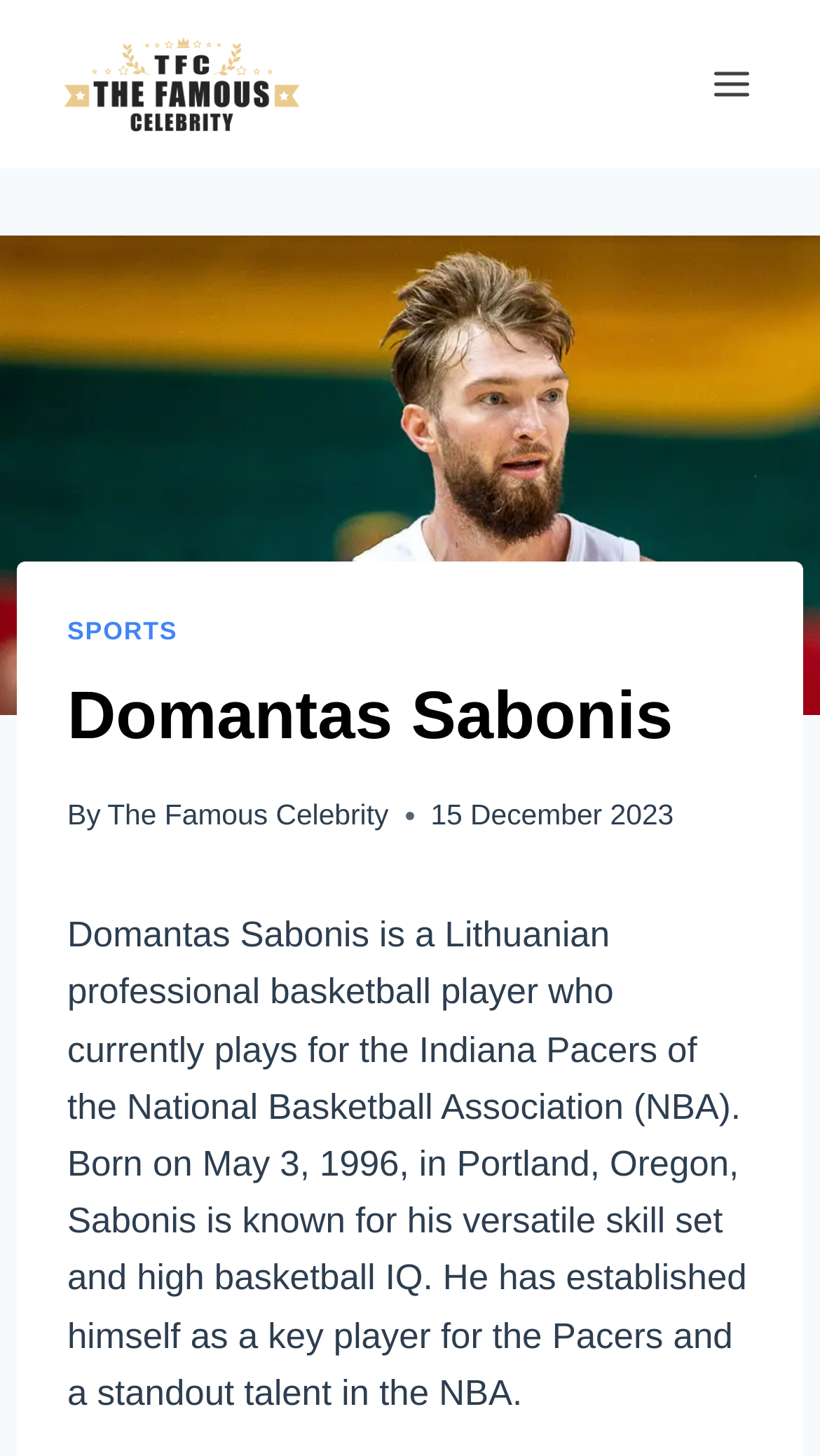What is the date of the webpage's content?
Examine the image closely and answer the question with as much detail as possible.

The webpage displays a timestamp '15 December 2023' which suggests the date when the content was published or updated.